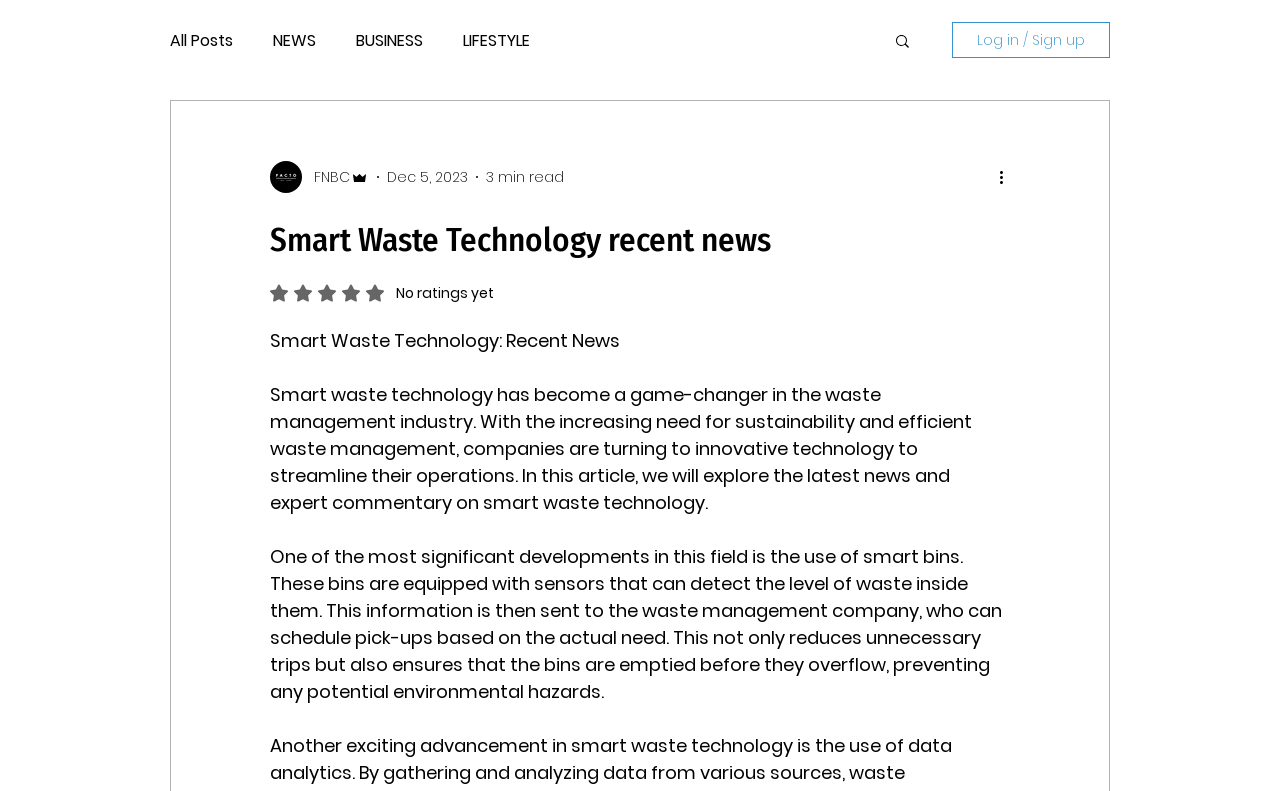Locate the bounding box coordinates of the element that should be clicked to execute the following instruction: "Read more about the article".

[0.778, 0.209, 0.797, 0.239]